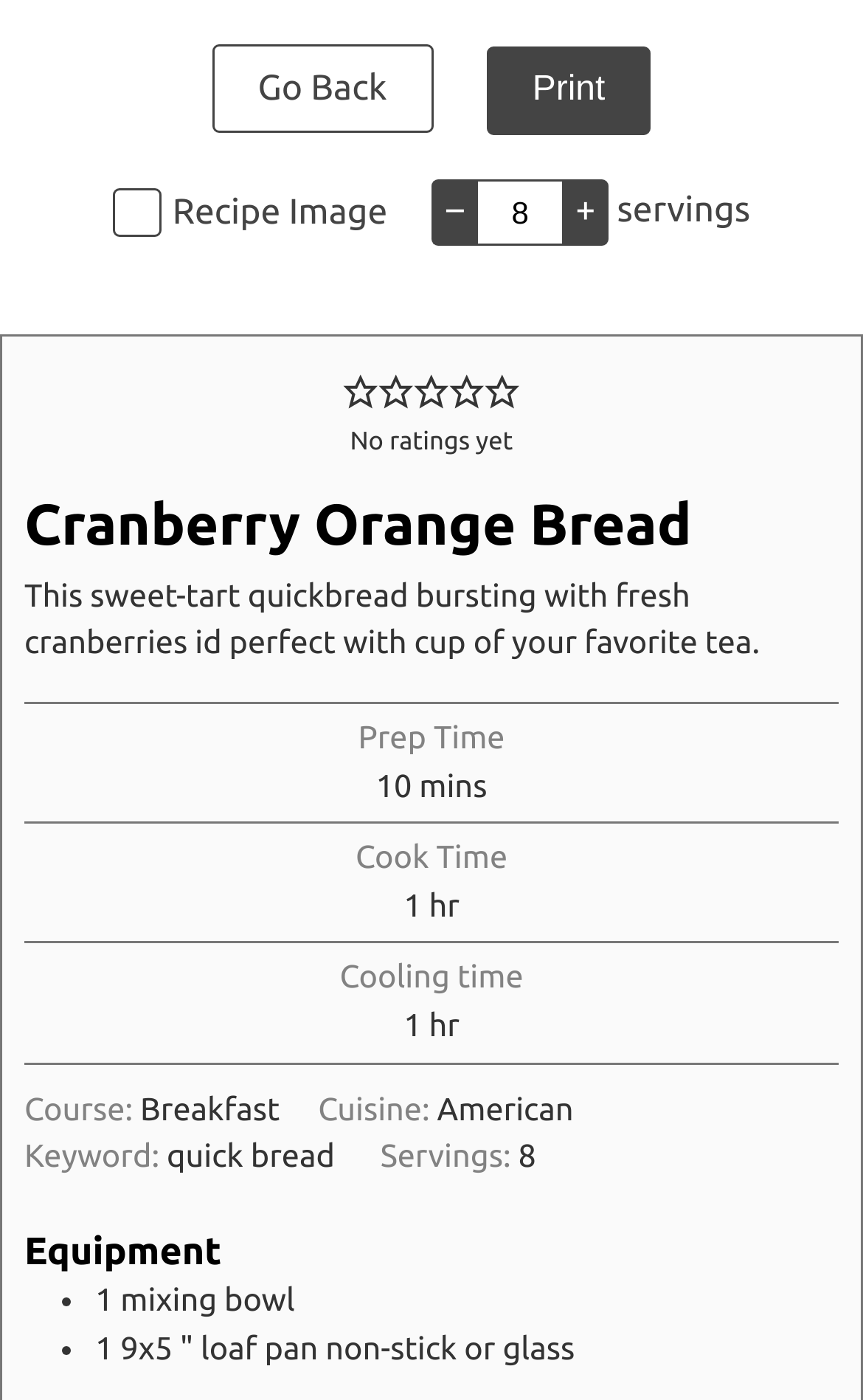How many servings does the recipe yield?
Examine the image closely and answer the question with as much detail as possible.

The number of servings is obtained from the StaticText element '8' which is located next to the 'servings' label. This element is part of the recipe information section.